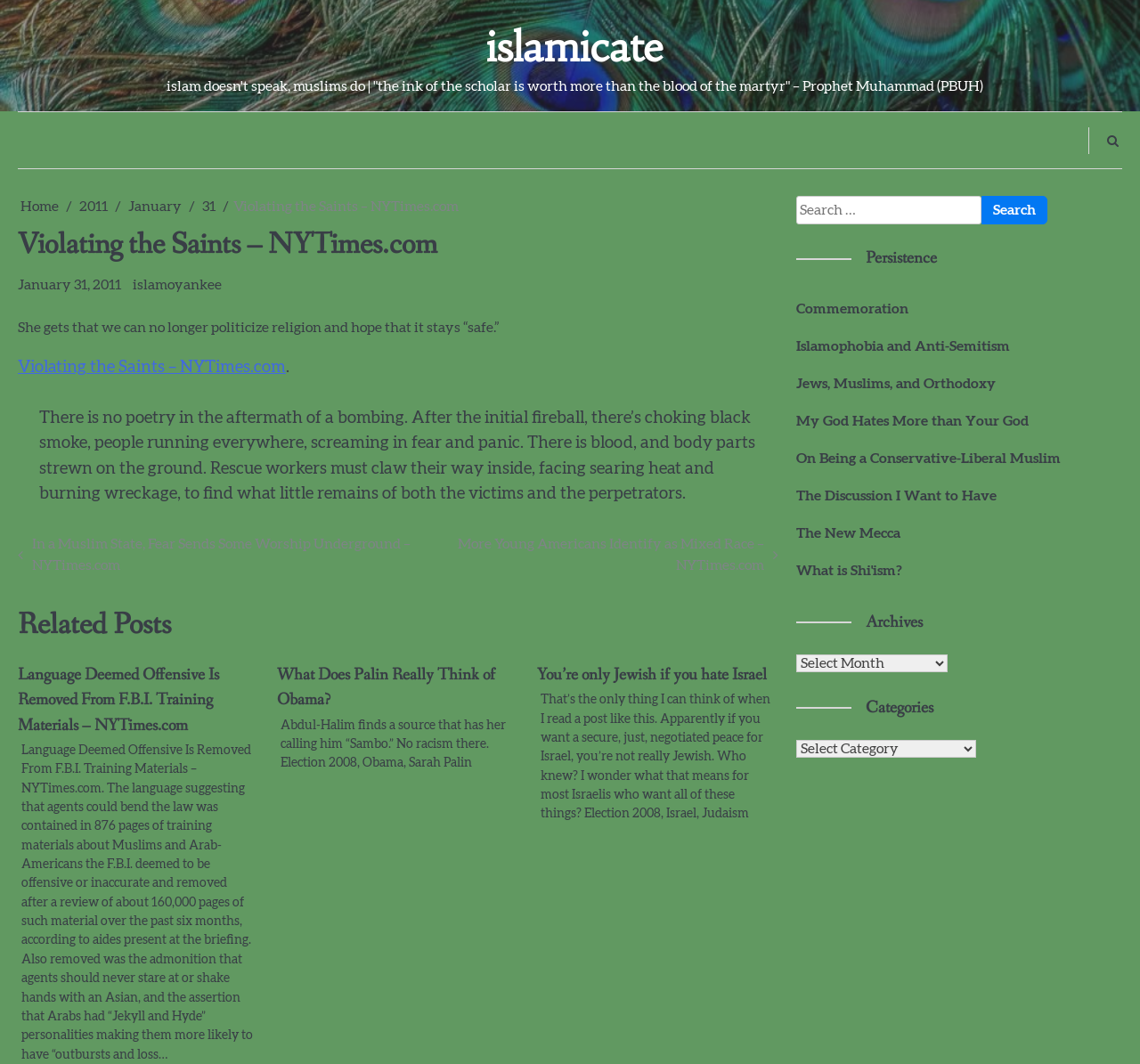Locate the bounding box coordinates of the element to click to perform the following action: 'Read the article 'Violating the Saints – NYTimes.com''. The coordinates should be given as four float values between 0 and 1, in the form of [left, top, right, bottom].

[0.016, 0.213, 0.683, 0.25]